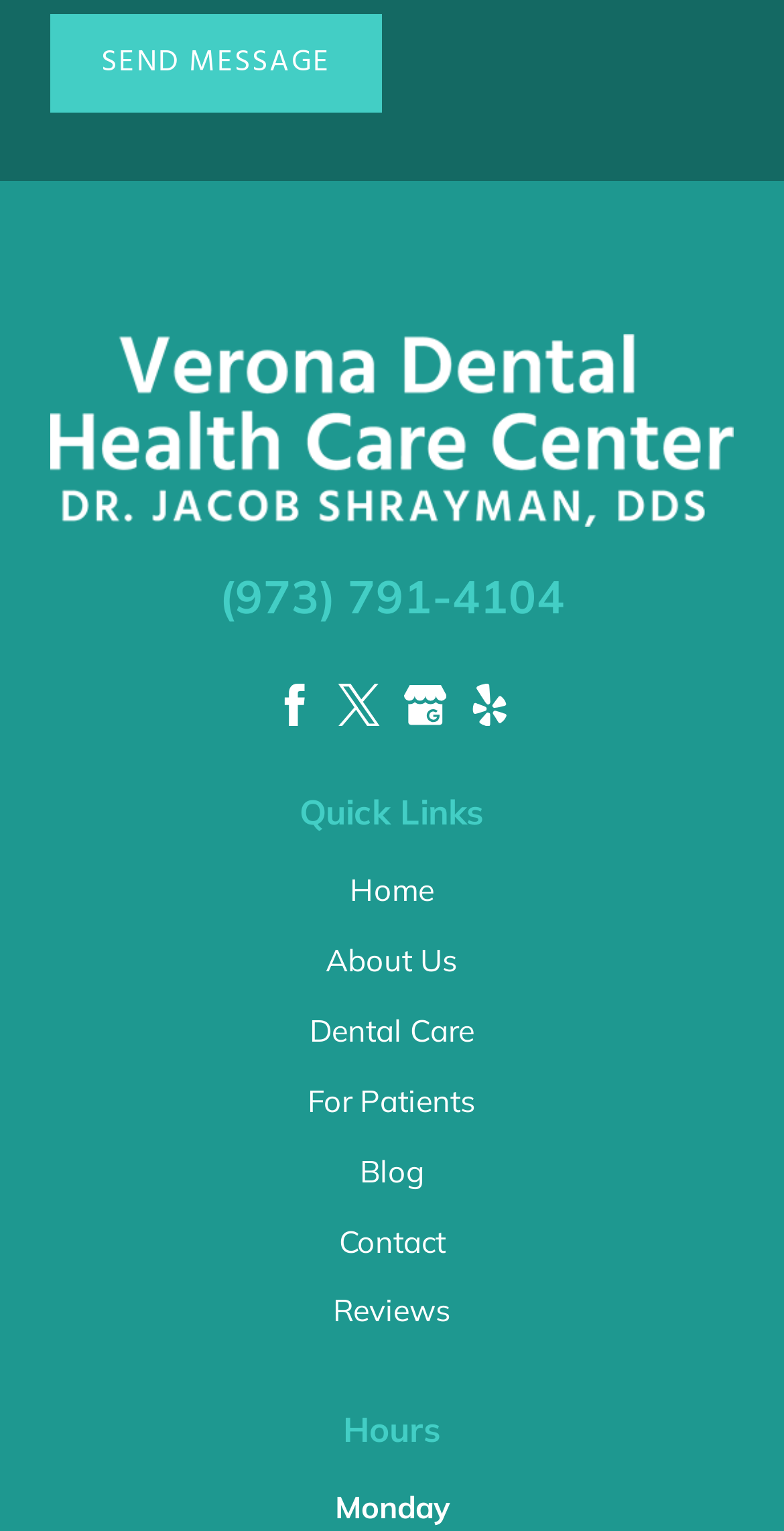Could you locate the bounding box coordinates for the section that should be clicked to accomplish this task: "Check the 'Hours'".

[0.437, 0.919, 0.563, 0.947]